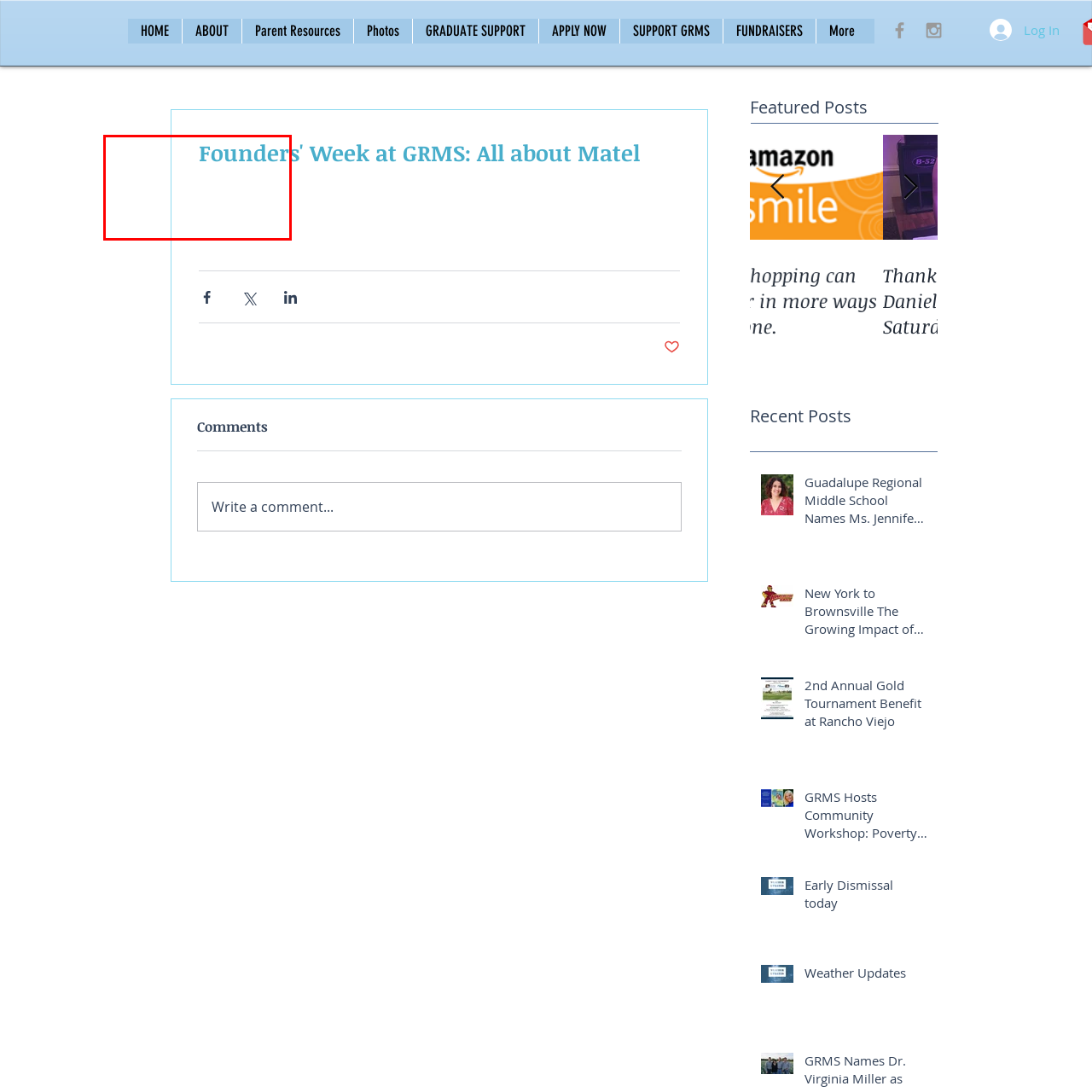Analyze the picture enclosed by the red bounding box and provide a single-word or phrase answer to this question:
How long does the celebration last?

One week